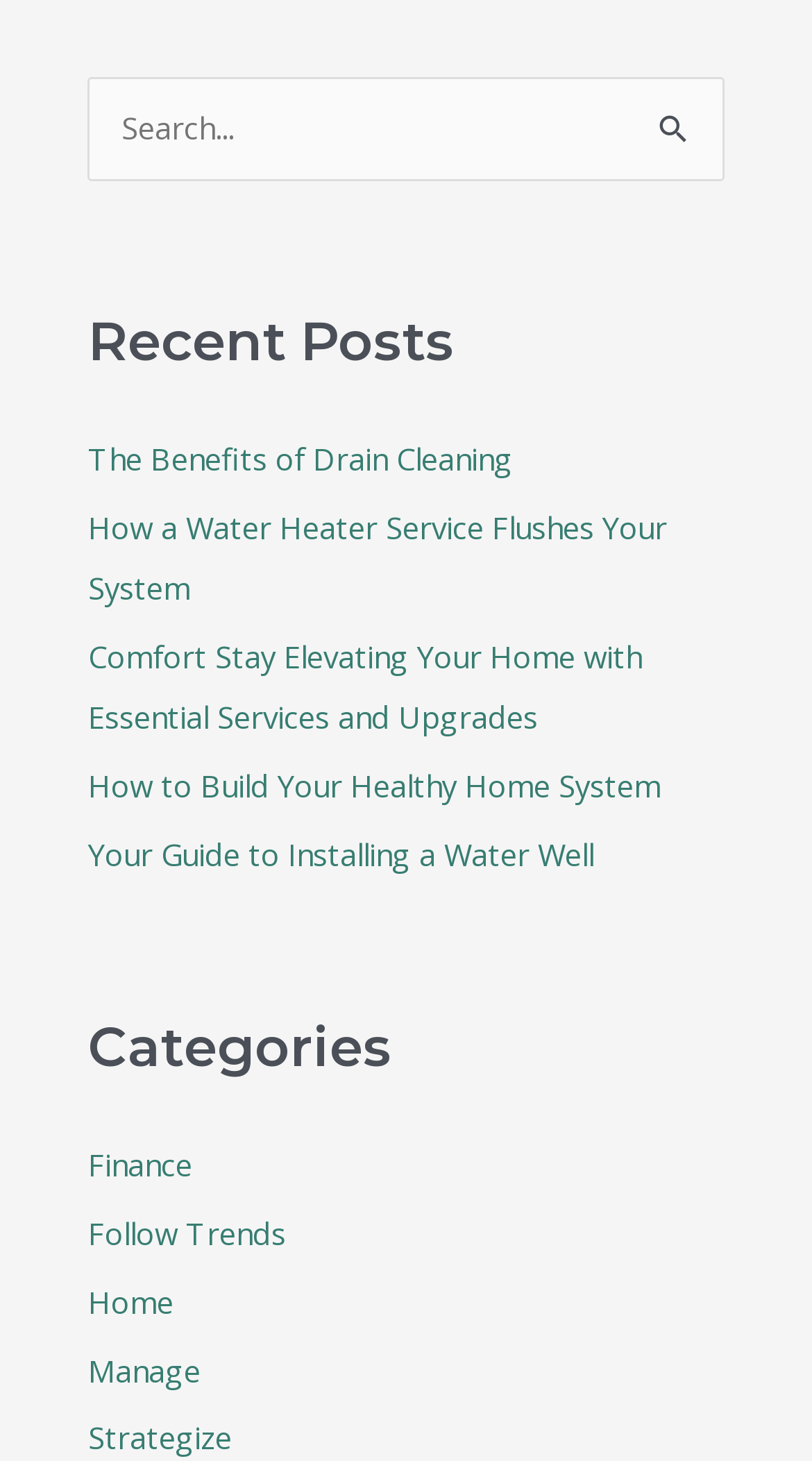Determine the bounding box coordinates for the UI element matching this description: "parent_node: Search for: name="s" placeholder="Search..."".

[0.109, 0.053, 0.891, 0.123]